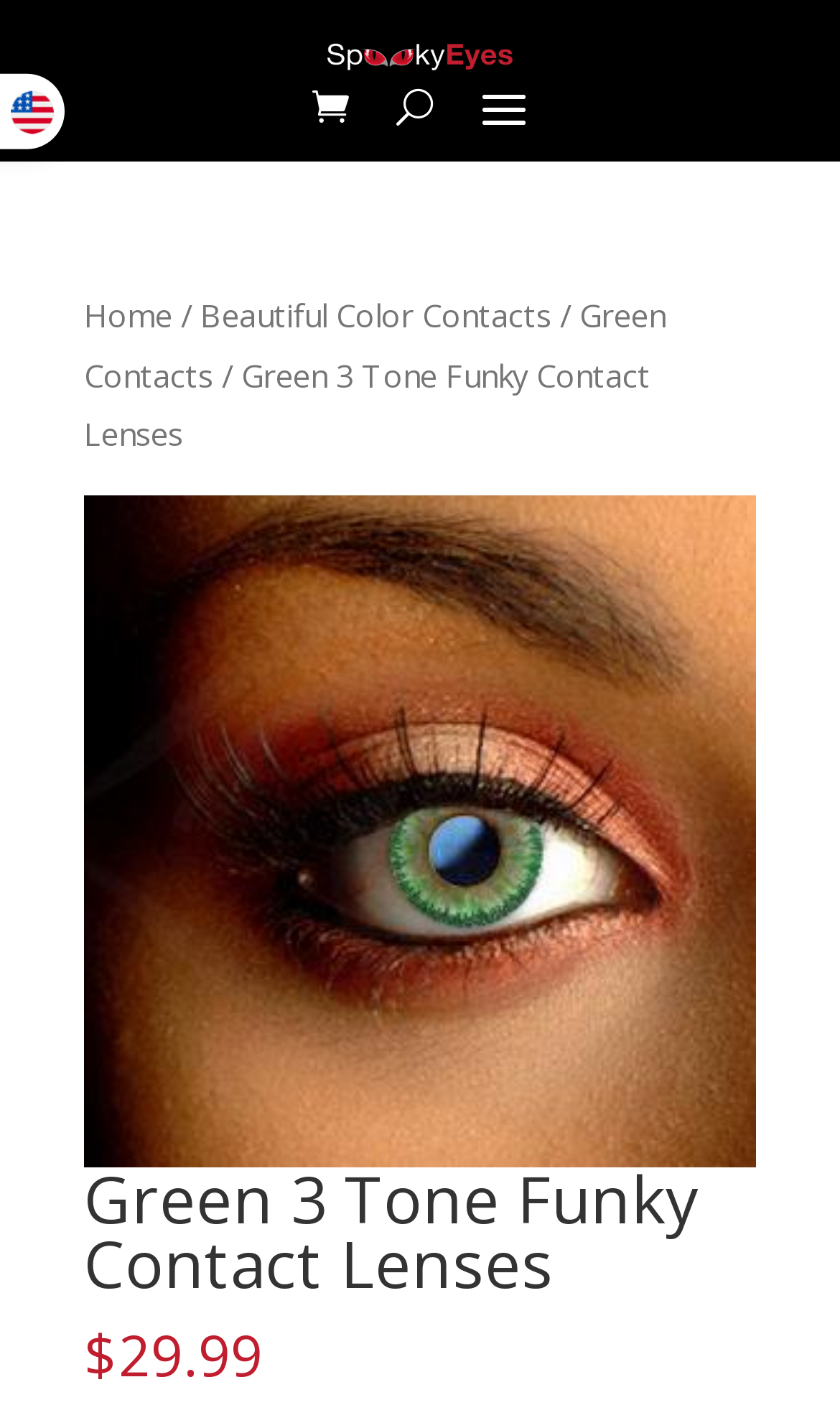Please answer the following question using a single word or phrase: 
Is there an image on the webpage?

Yes